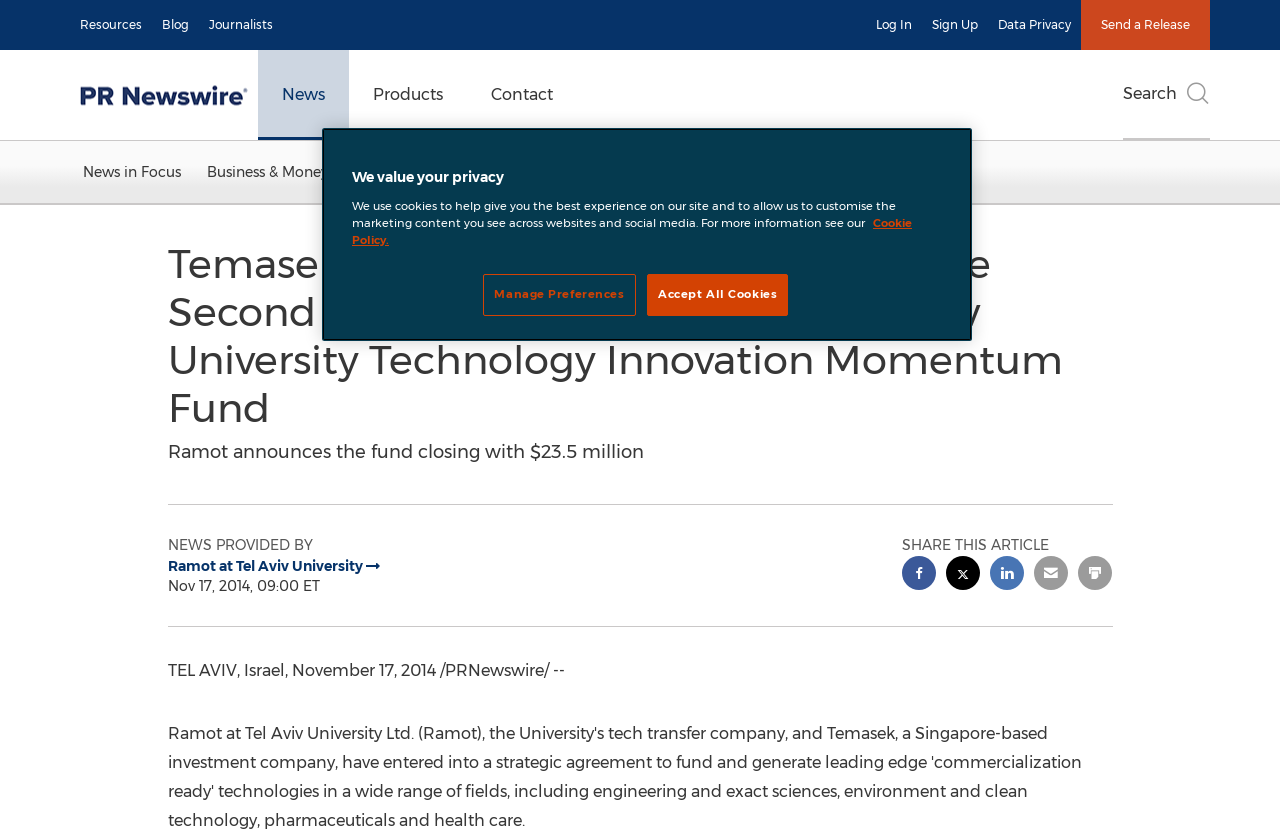Please determine the heading text of this webpage.

Temasek, Following Tata, Will Become the Second Lead Investor in Ramot at Tel Aviv University Technology Innovation Momentum Fund